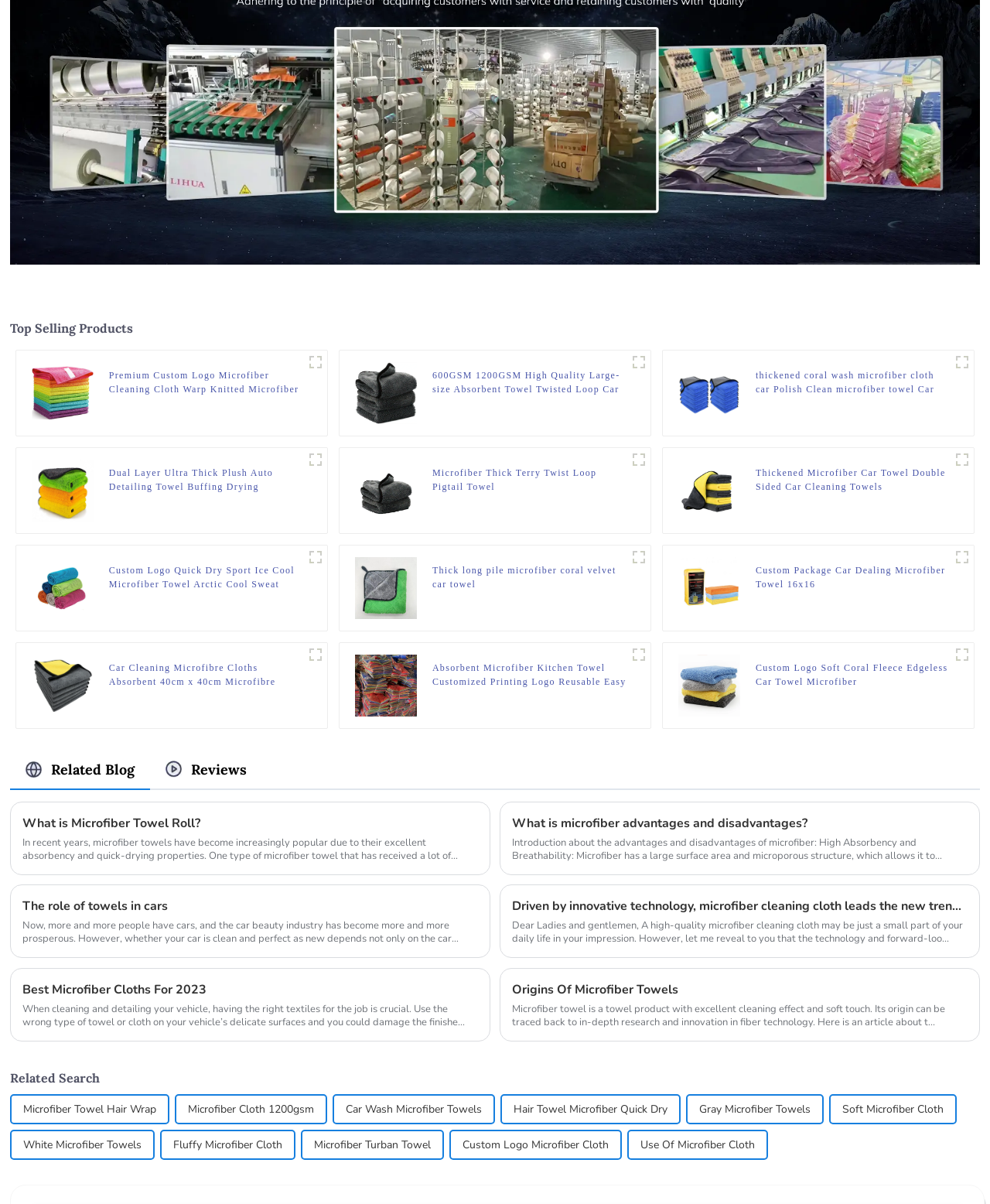Using the description "Hair Towel Microfiber Quick Dry", locate and provide the bounding box of the UI element.

[0.519, 0.91, 0.674, 0.933]